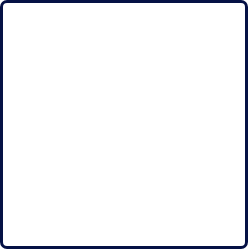Offer an in-depth description of the image.

The image showcases a bright and inviting atmosphere, reflecting the theme of customer satisfaction prominently highlighted on the webpage. Accompanying the text "Happy Faces of Happy Customers," this image likely represents the positive impact of the services provided—physiotherapy, in this case—on clients. The webpage emphasizes a stellar reputation, with a maintained 5-star rating across various platforms, showcasing testimonials that underline the importance of feedback in enhancing service quality. This image reinforces the credibility of the testimonials, capturing the essence of satisfied clients who have experienced improvements in their well-being through the services offered. As viewers scroll, they are encouraged to explore more testimonials, aligning with the overall message of customer happiness and successful outcomes in the realm of healthcare.